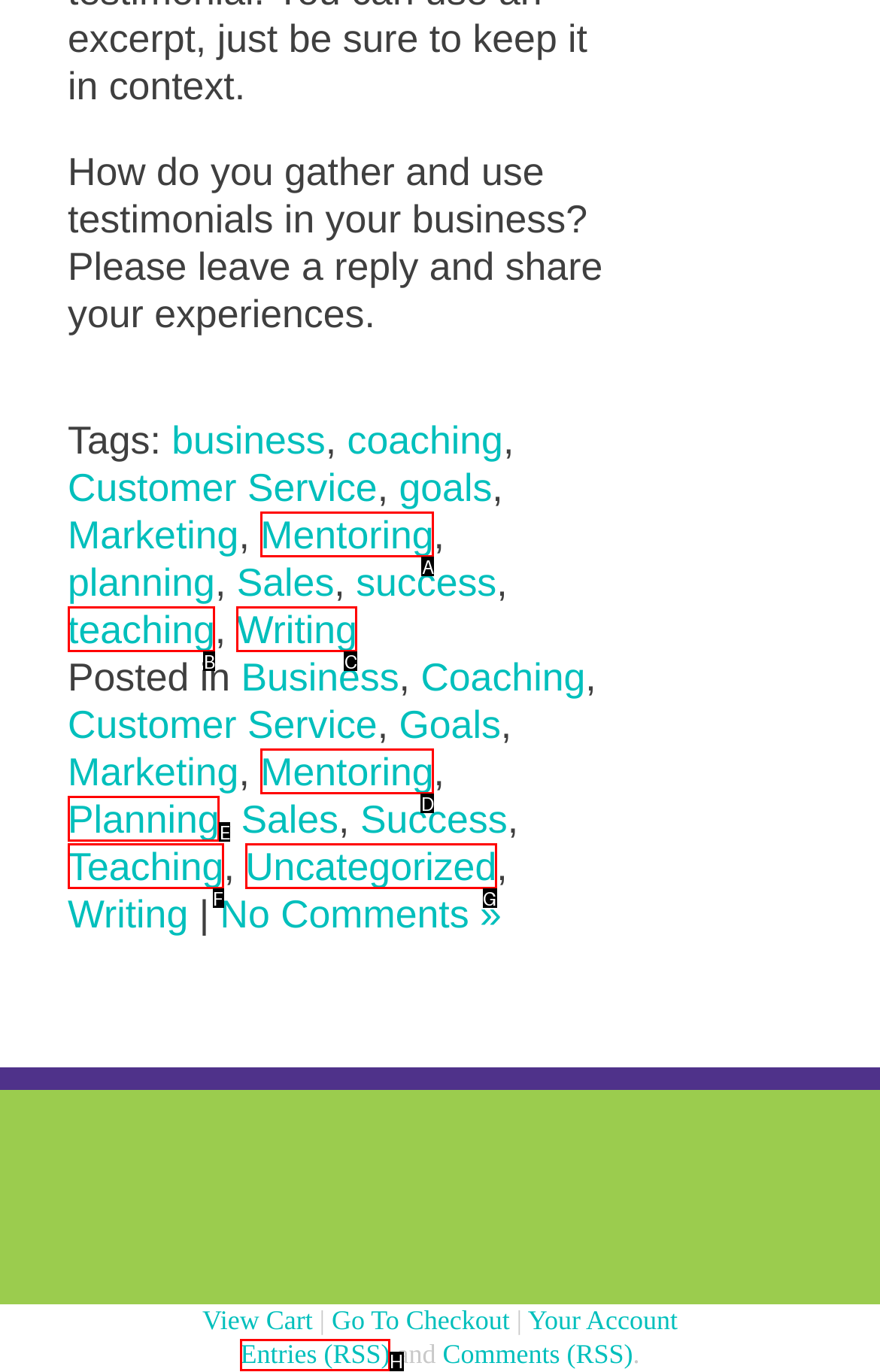Tell me the letter of the UI element to click in order to accomplish the following task: View the 'Entries (RSS)' feed
Answer with the letter of the chosen option from the given choices directly.

H